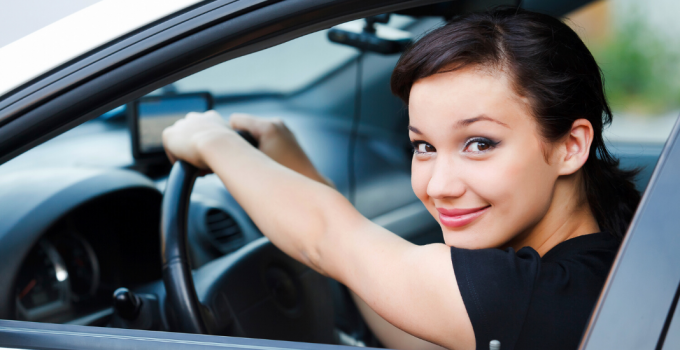Use a single word or phrase to answer the question: Is the car interior visible in the image?

Yes